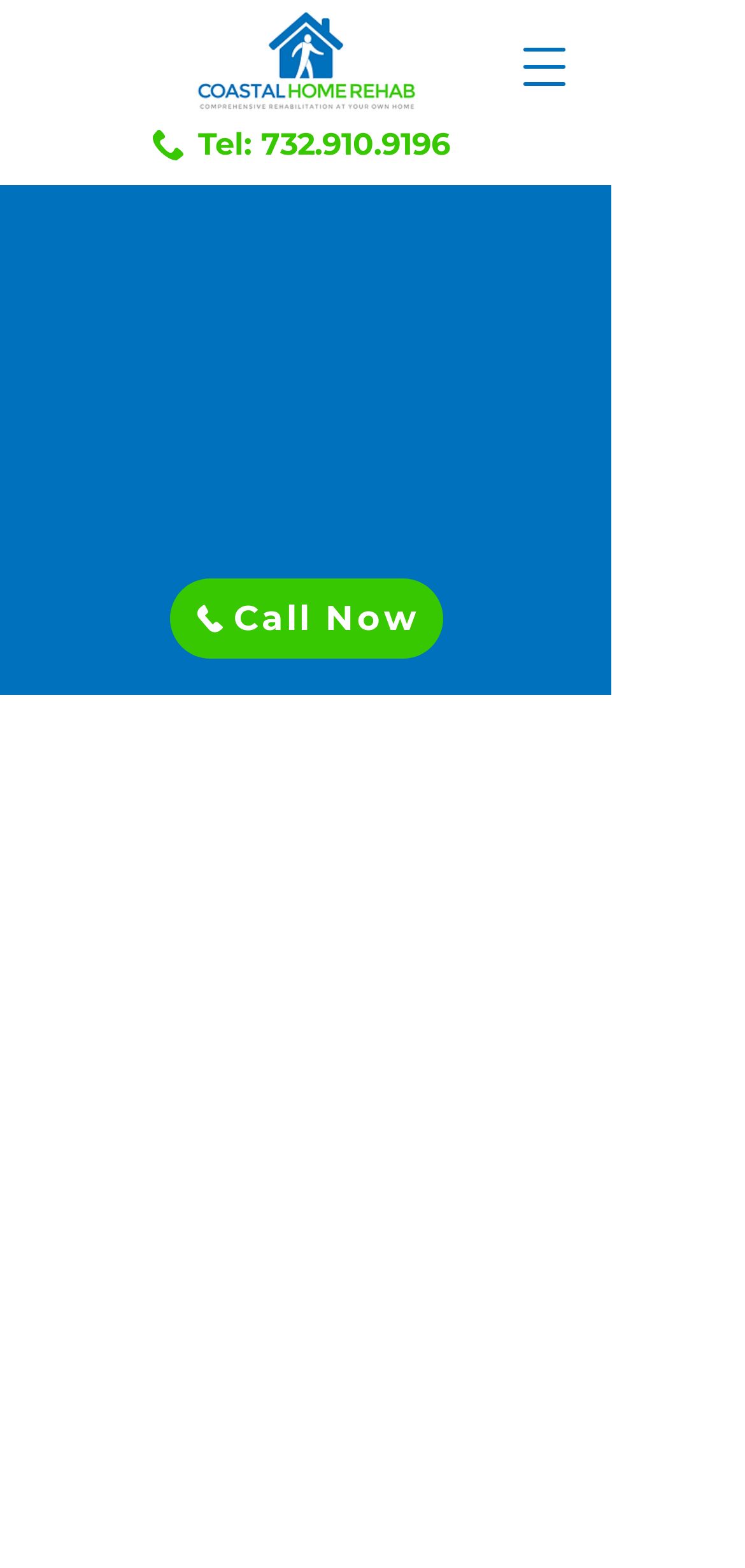Given the description Tel: 732.910.9196, predict the bounding box coordinates of the UI element. Ensure the coordinates are in the format (top-left x, top-left y, bottom-right x, bottom-right y) and all values are between 0 and 1.

[0.265, 0.08, 0.604, 0.103]